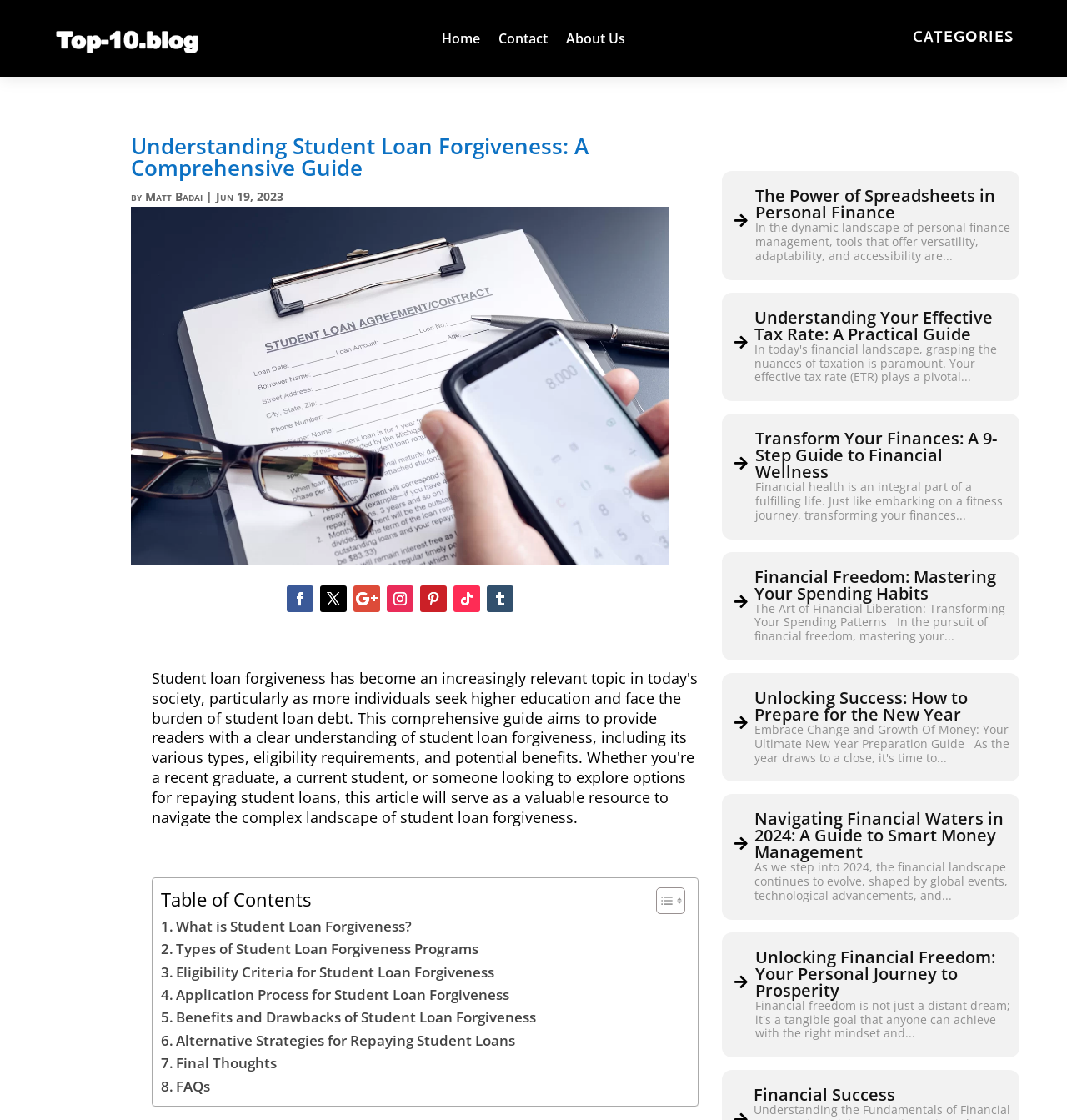Pinpoint the bounding box coordinates of the element to be clicked to execute the instruction: "Click next".

None